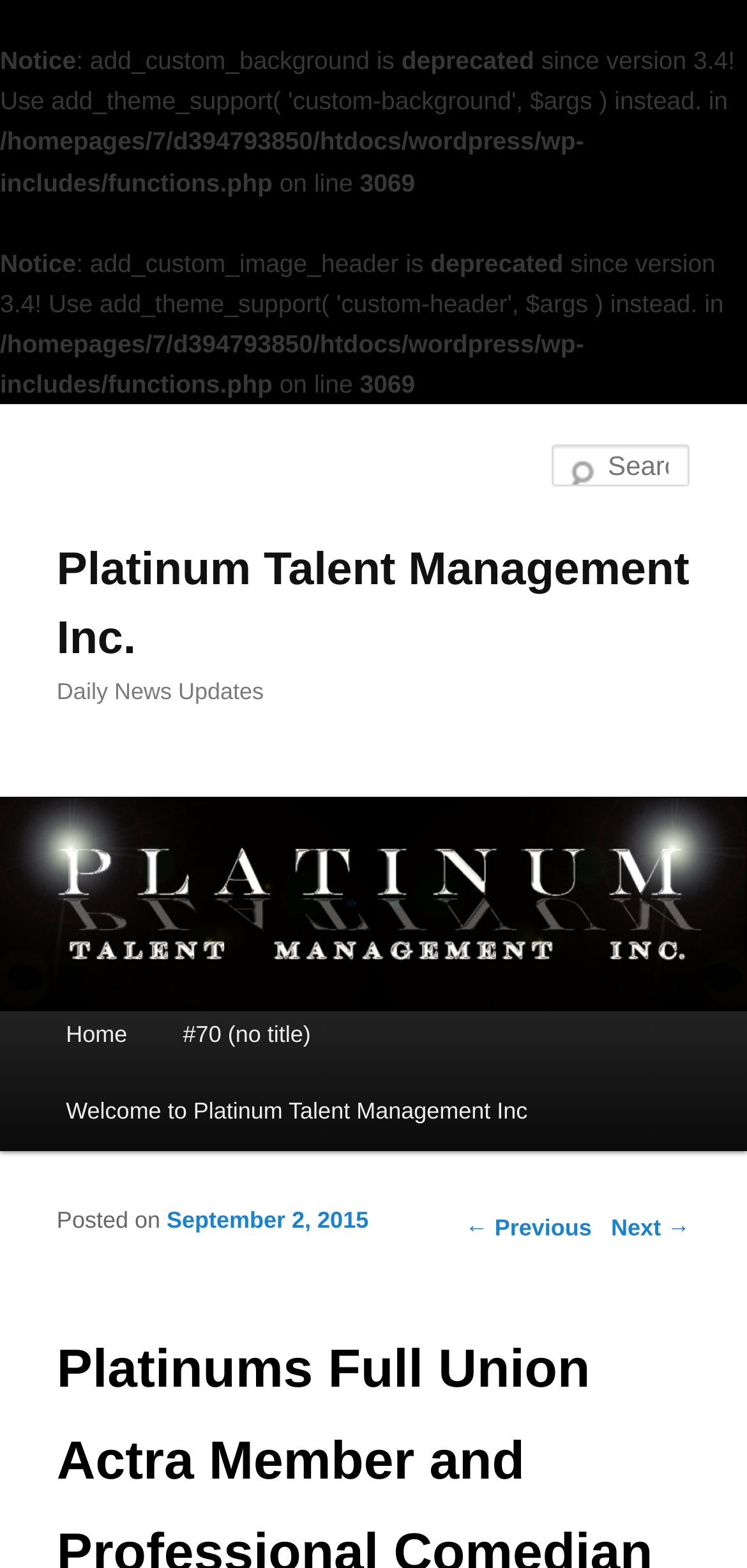Give a one-word or one-phrase response to the question:
How many links are there in the main menu?

3